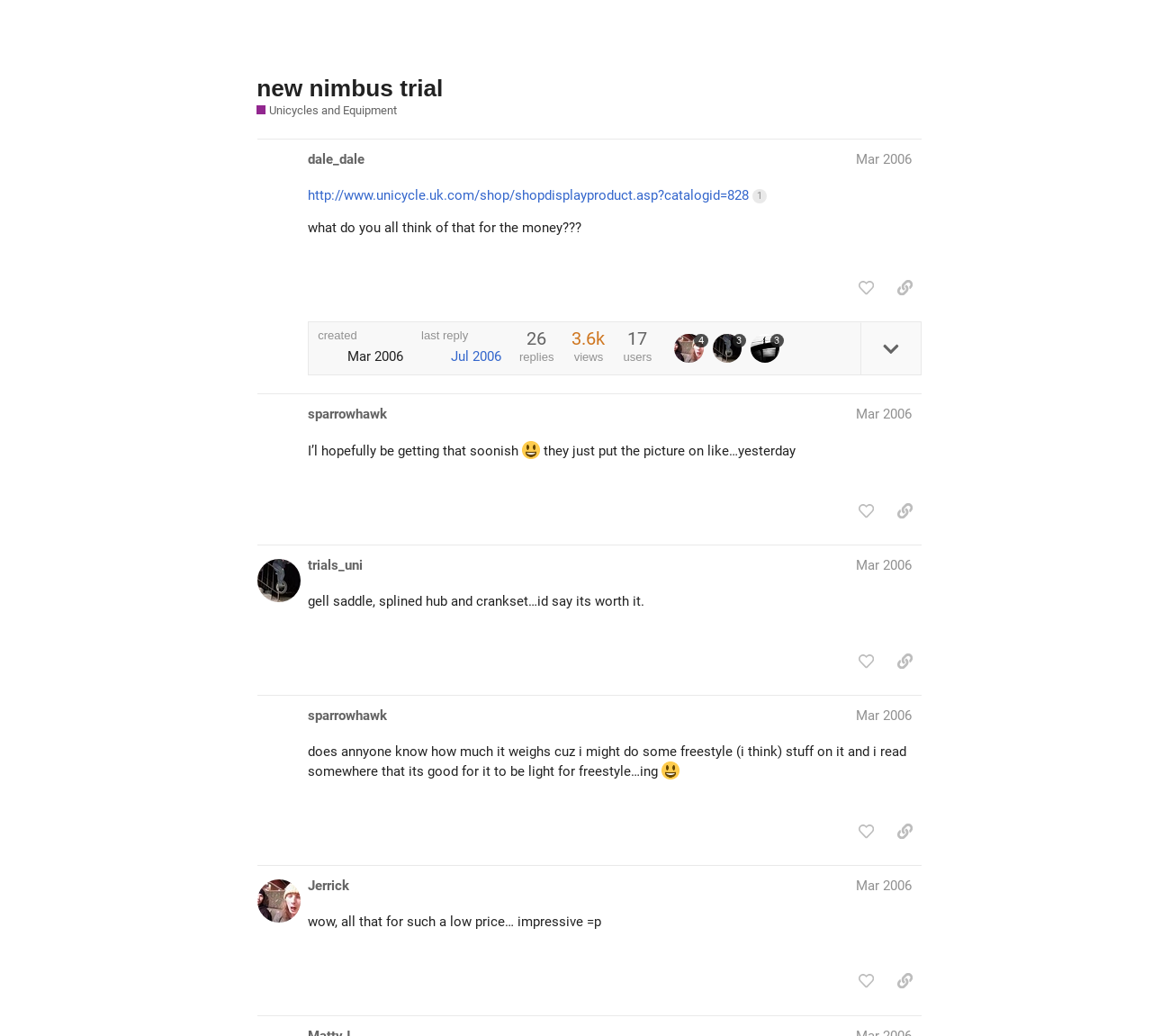Identify the bounding box coordinates for the UI element described as: "title="like this post"". The coordinates should be provided as four floats between 0 and 1: [left, top, right, bottom].

[0.737, 0.581, 0.766, 0.611]